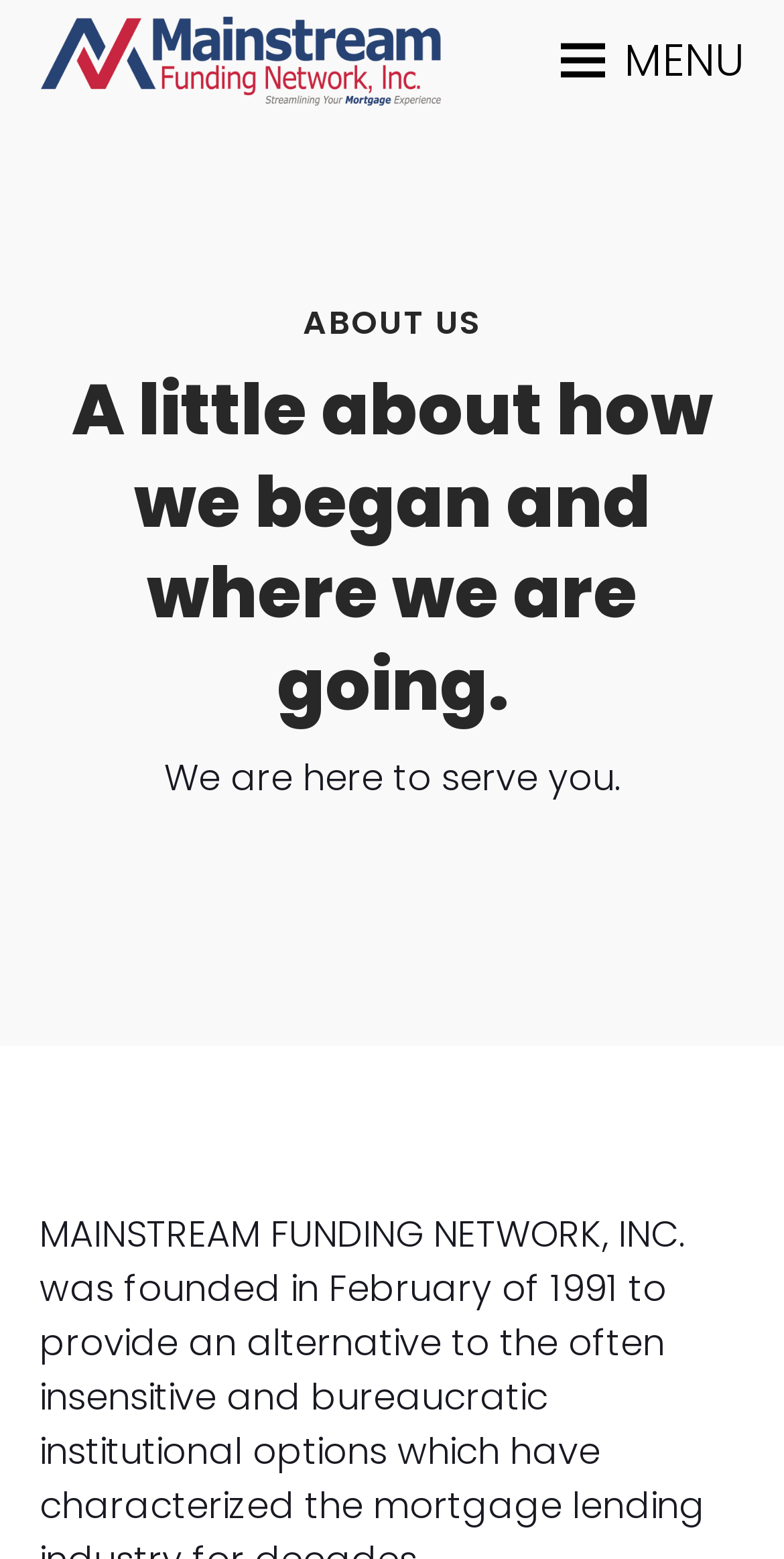Given the element description MENU, predict the bounding box coordinates for the UI element in the webpage screenshot. The format should be (top-left x, top-left y, bottom-right x, bottom-right y), and the values should be between 0 and 1.

[0.714, 0.018, 0.95, 0.061]